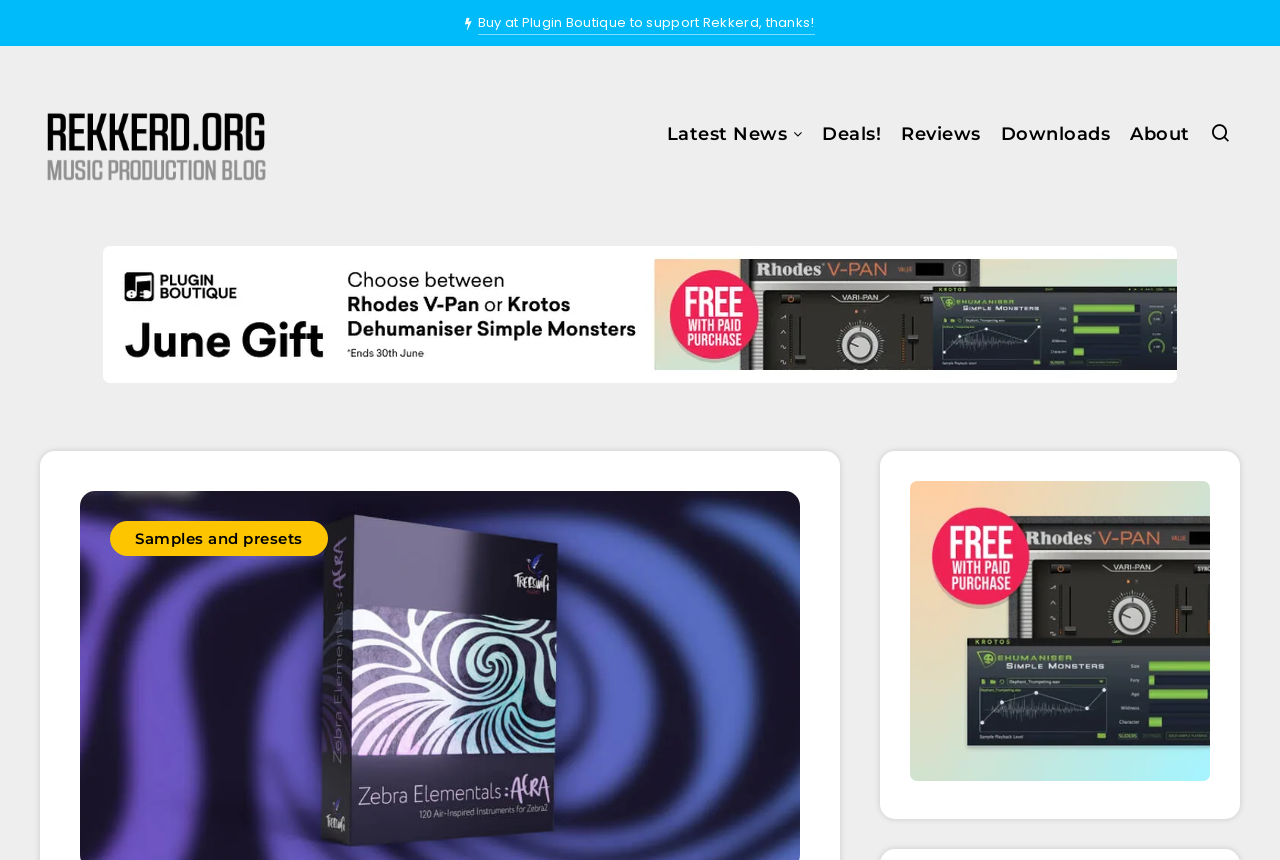Identify and extract the heading text of the webpage.

Treeswift Audio releases Zebra Elementals: AERA soundset